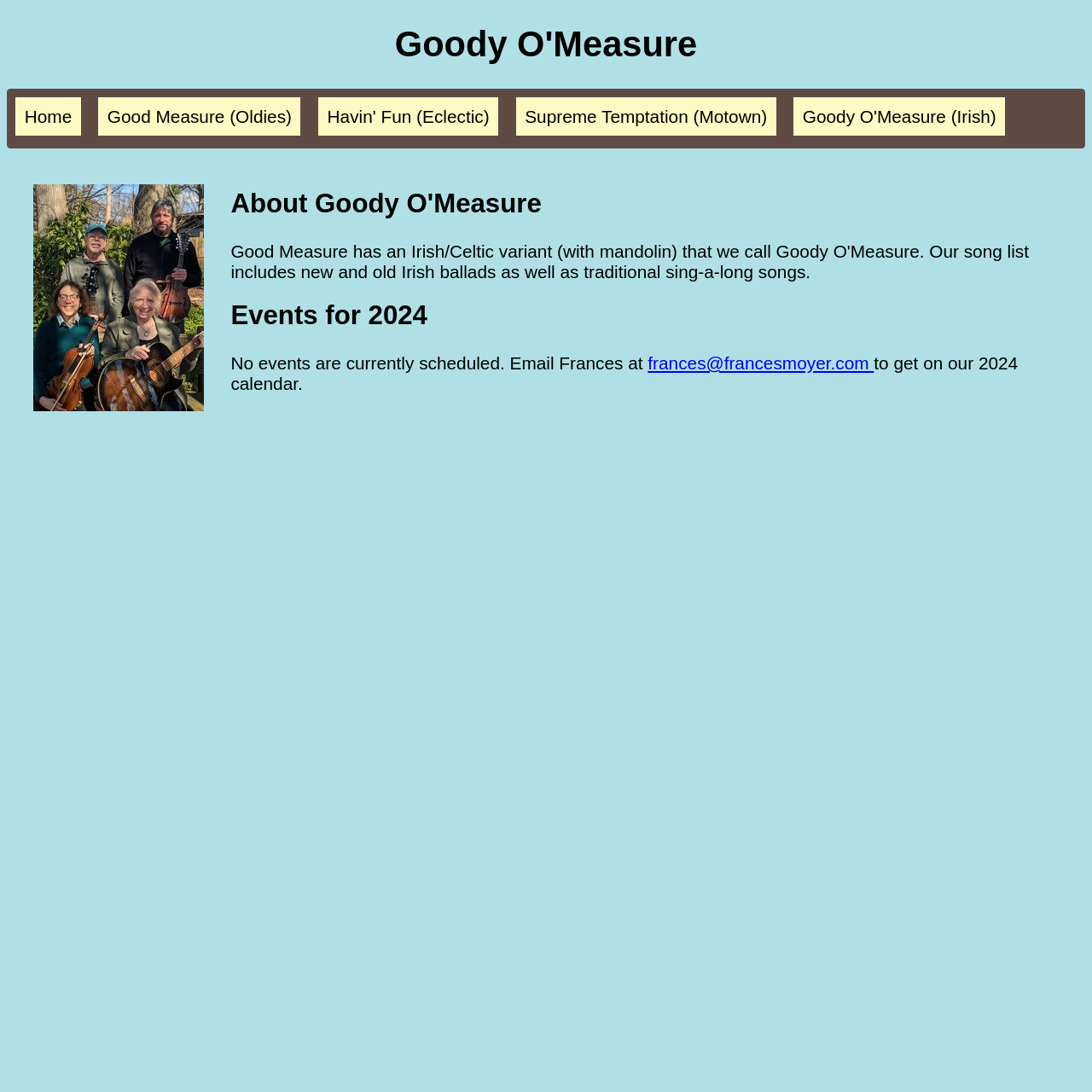Analyze the image and give a detailed response to the question:
How can someone get in touch with Frances for booking?

The webpage provides an email address 'frances@francesmoyer.com' which can be used to get in touch with Frances for booking or other purposes.